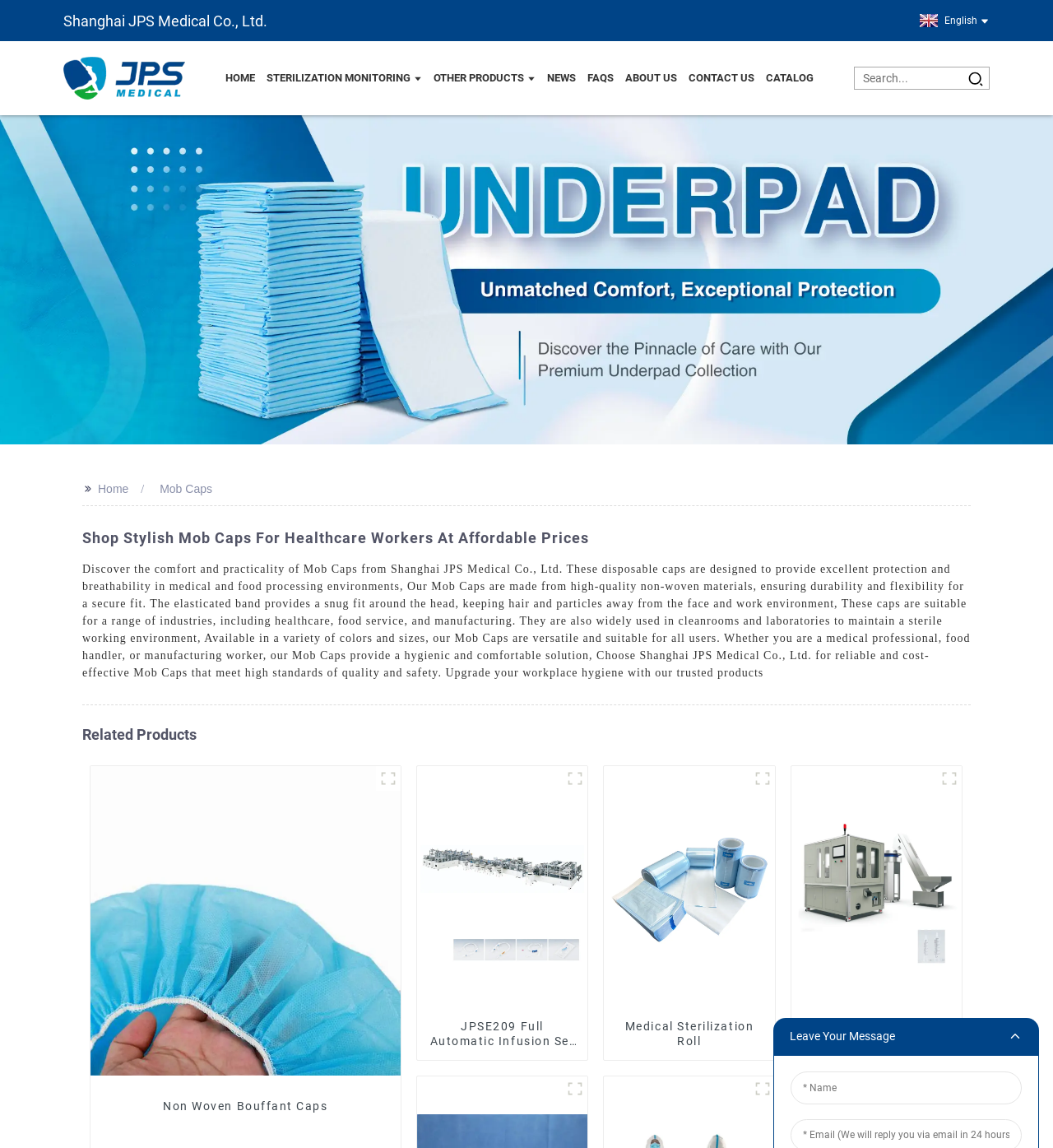Carefully examine the image and provide an in-depth answer to the question: What is the purpose of Mob Caps?

The purpose of Mob Caps is mentioned in the paragraph of text, which states that they are designed to provide excellent protection and breathability in medical and food processing environments.